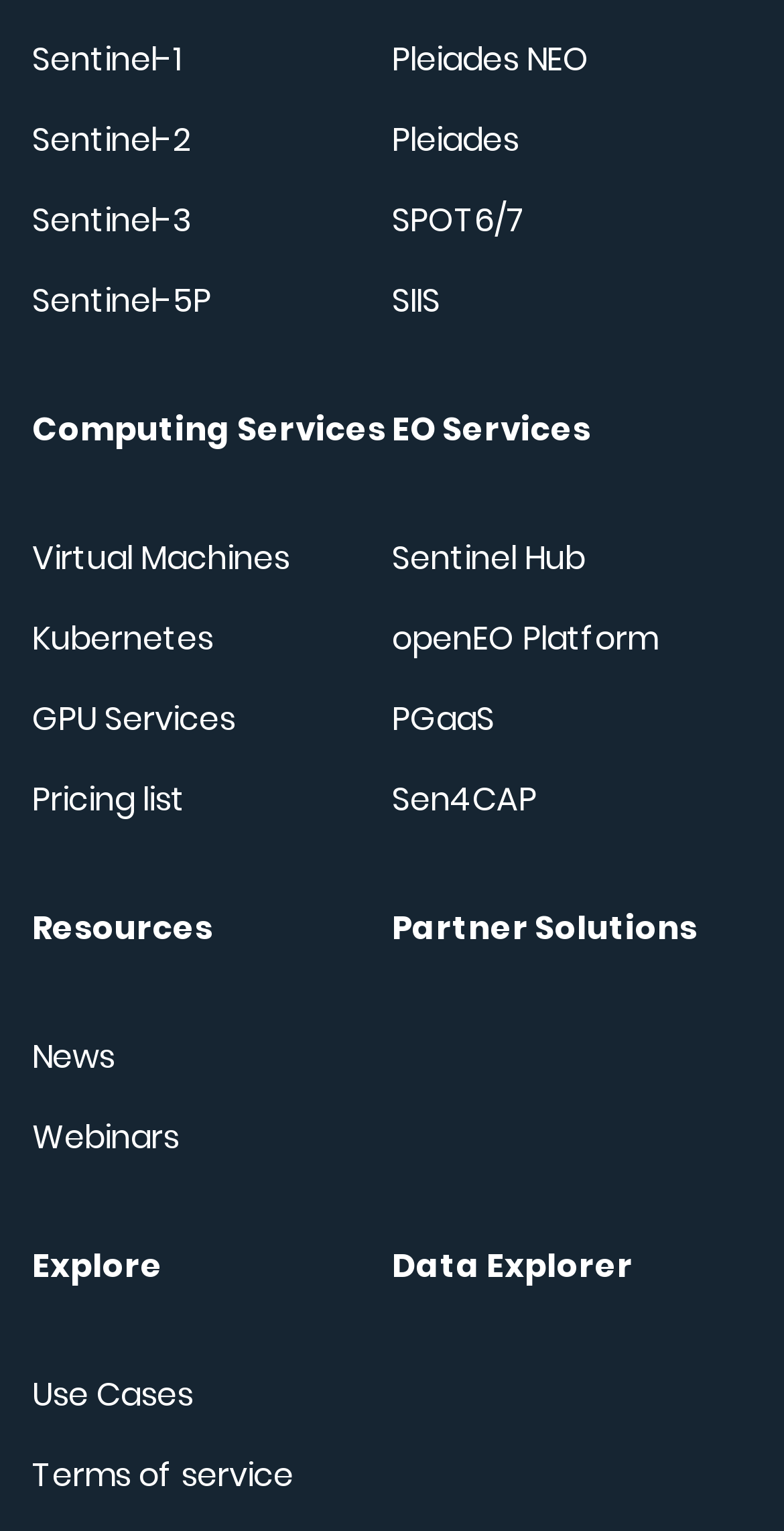How many Sentinel links are there?
Refer to the screenshot and deliver a thorough answer to the question presented.

I counted the links starting with 'Sentinel' on the left side of the webpage, and there are four of them: Sentinel-1, Sentinel-2, Sentinel-3, and Sentinel-5P.